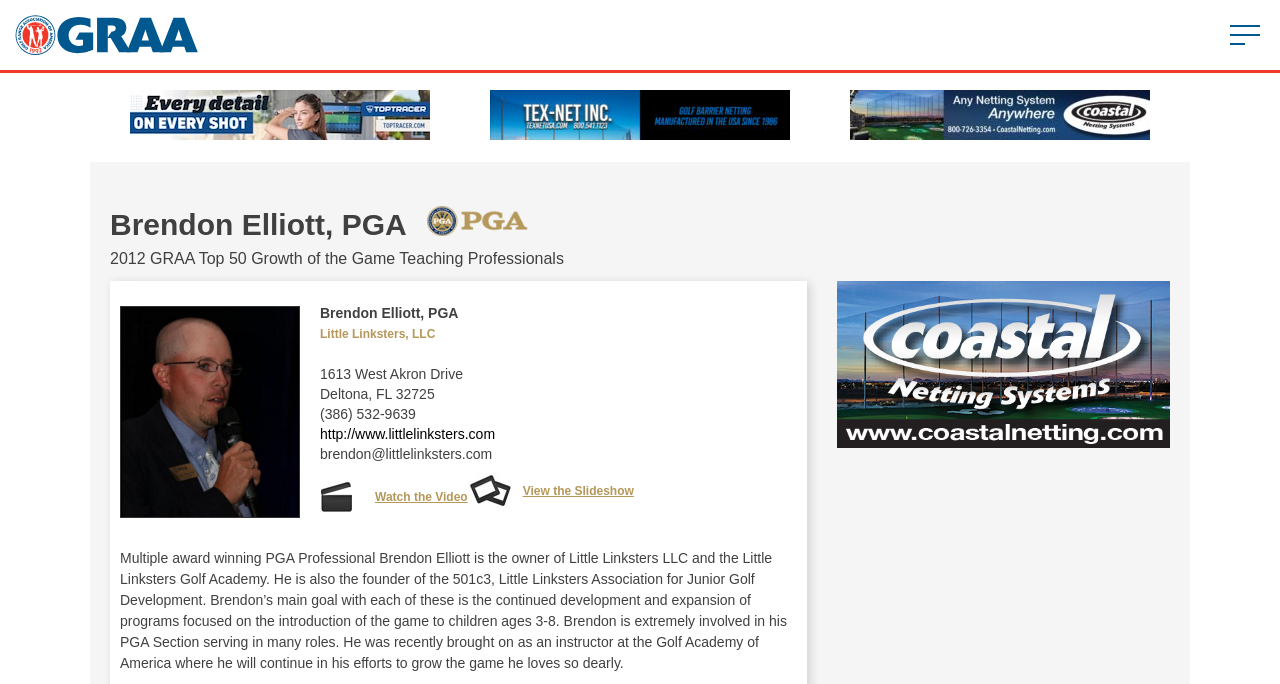Identify the bounding box coordinates for the UI element mentioned here: "http://www.littlelinksters.com". Provide the coordinates as four float values between 0 and 1, i.e., [left, top, right, bottom].

[0.25, 0.623, 0.387, 0.646]